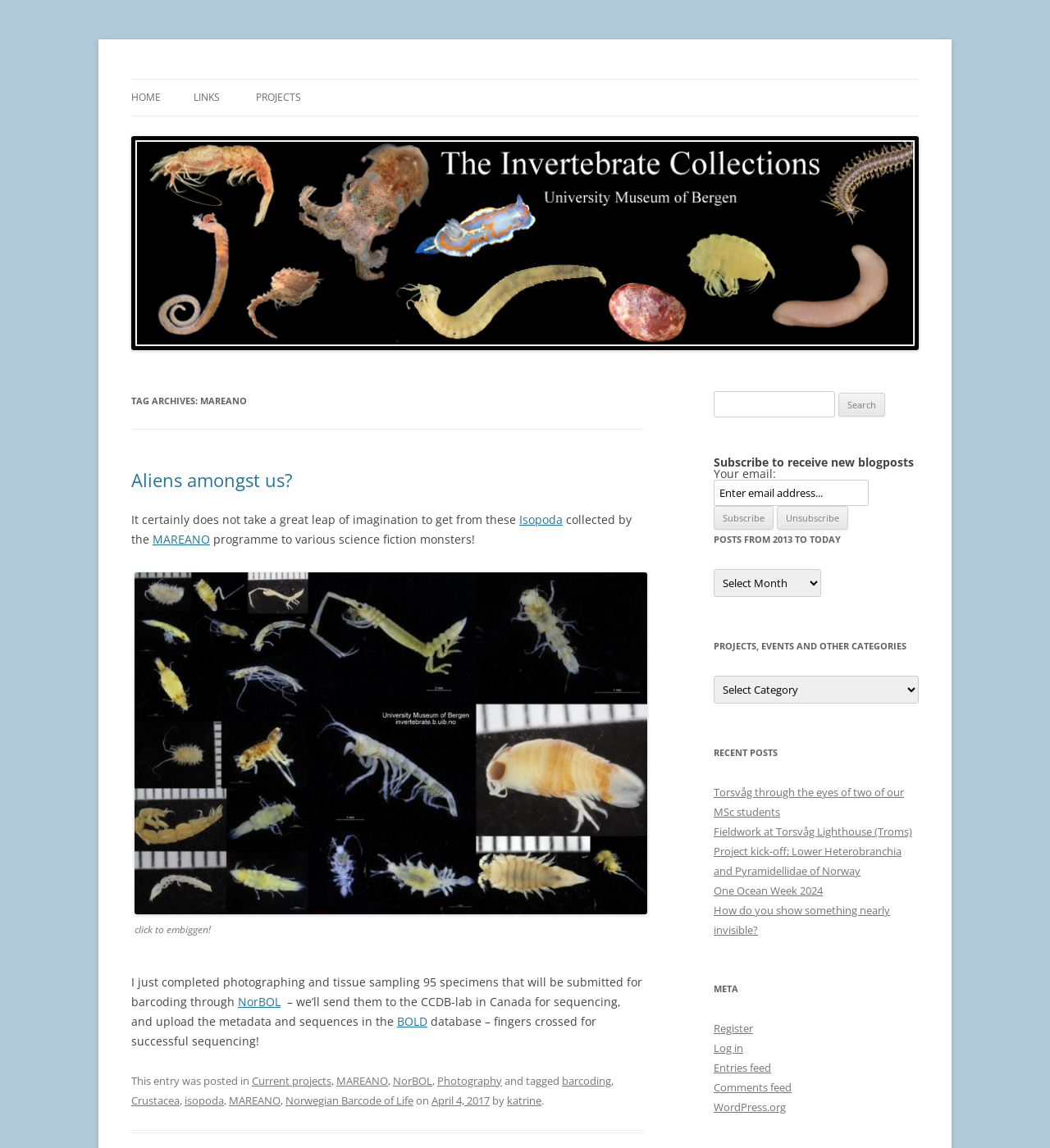What is the name of the university museum? Based on the image, give a response in one word or a short phrase.

The University Museum of Bergen